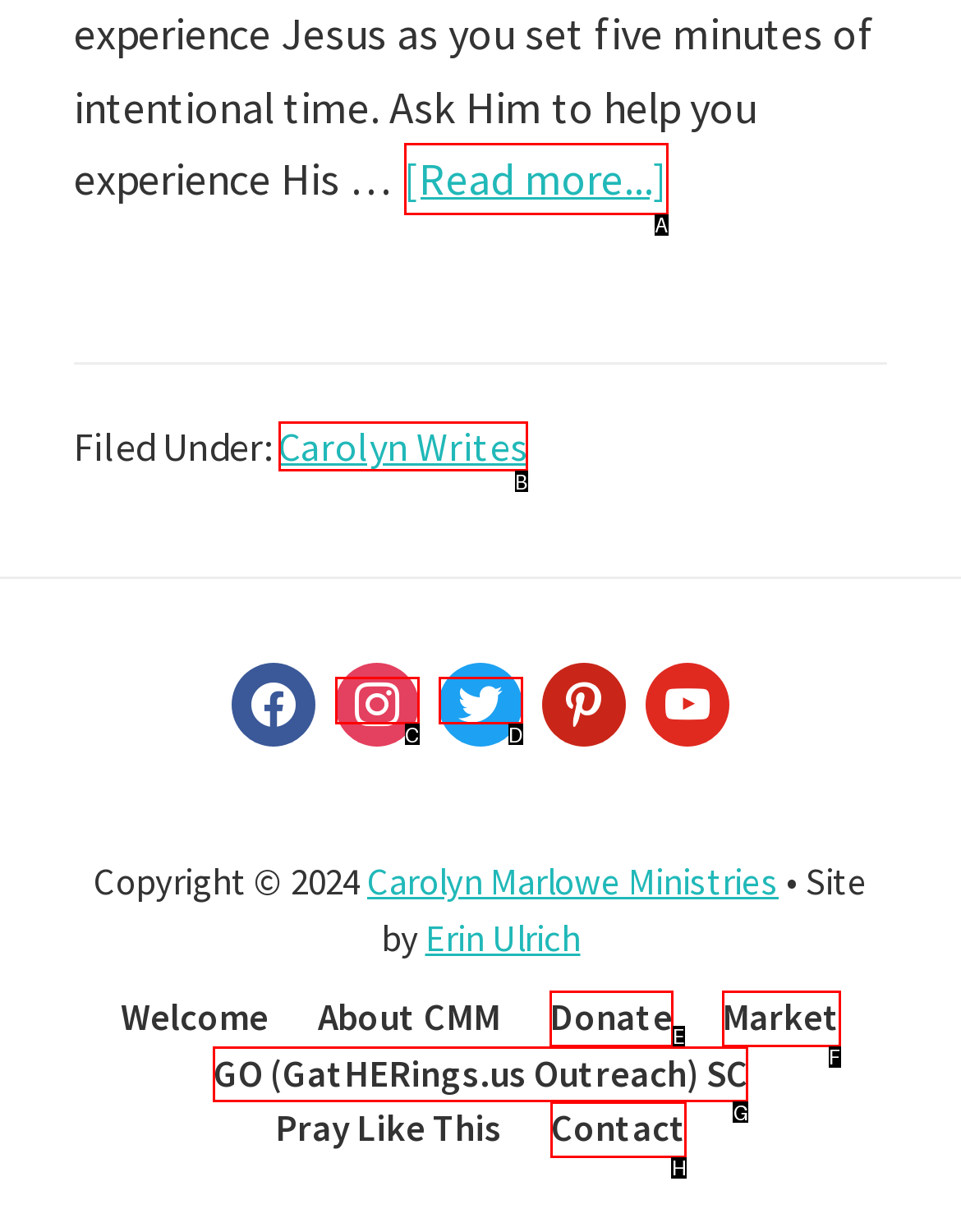From the given options, tell me which letter should be clicked to complete this task: Read more about Have You Ever Tasted the Lord?
Answer with the letter only.

A